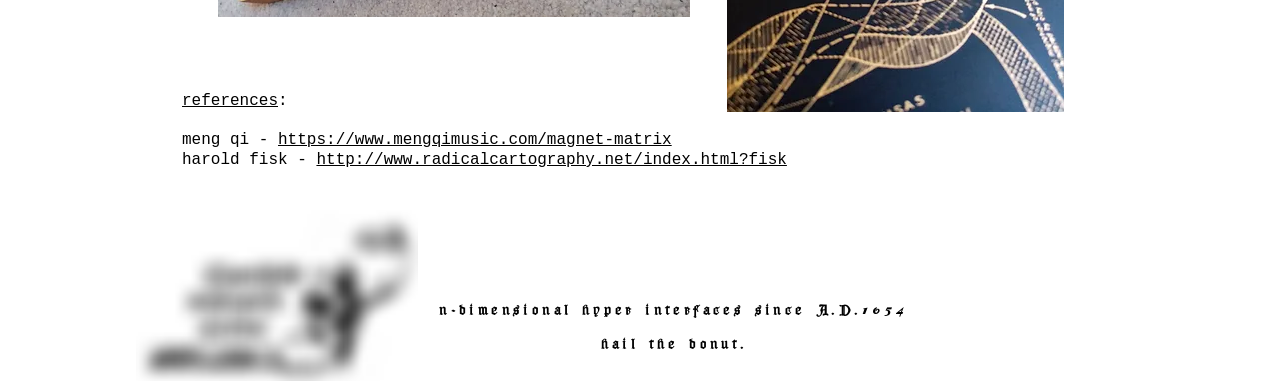Determine the bounding box coordinates for the UI element matching this description: "hail the donut.".

[0.469, 0.793, 0.71, 0.927]